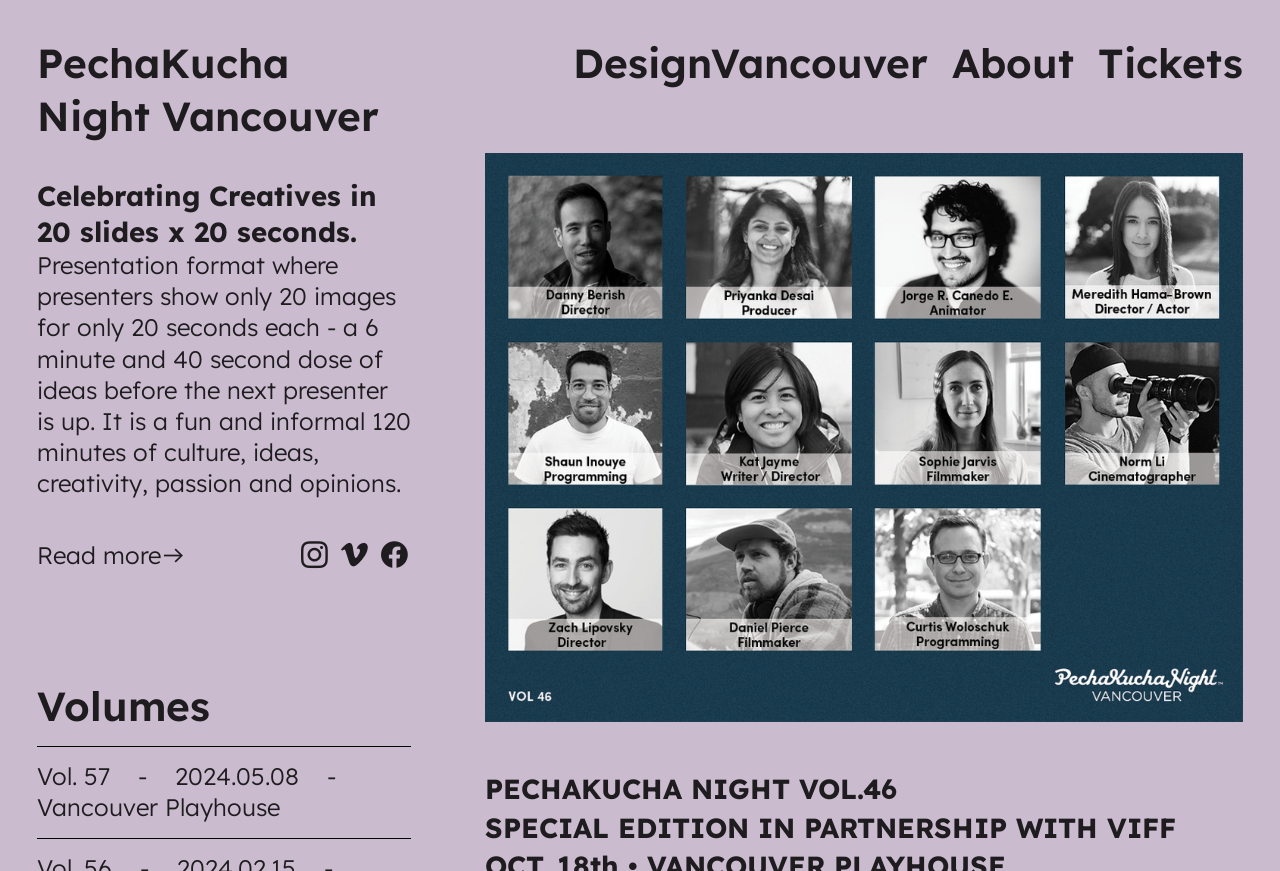Find the bounding box coordinates of the area that needs to be clicked in order to achieve the following instruction: "Read more about the presentation format". The coordinates should be specified as four float numbers between 0 and 1, i.e., [left, top, right, bottom].

[0.029, 0.62, 0.145, 0.657]